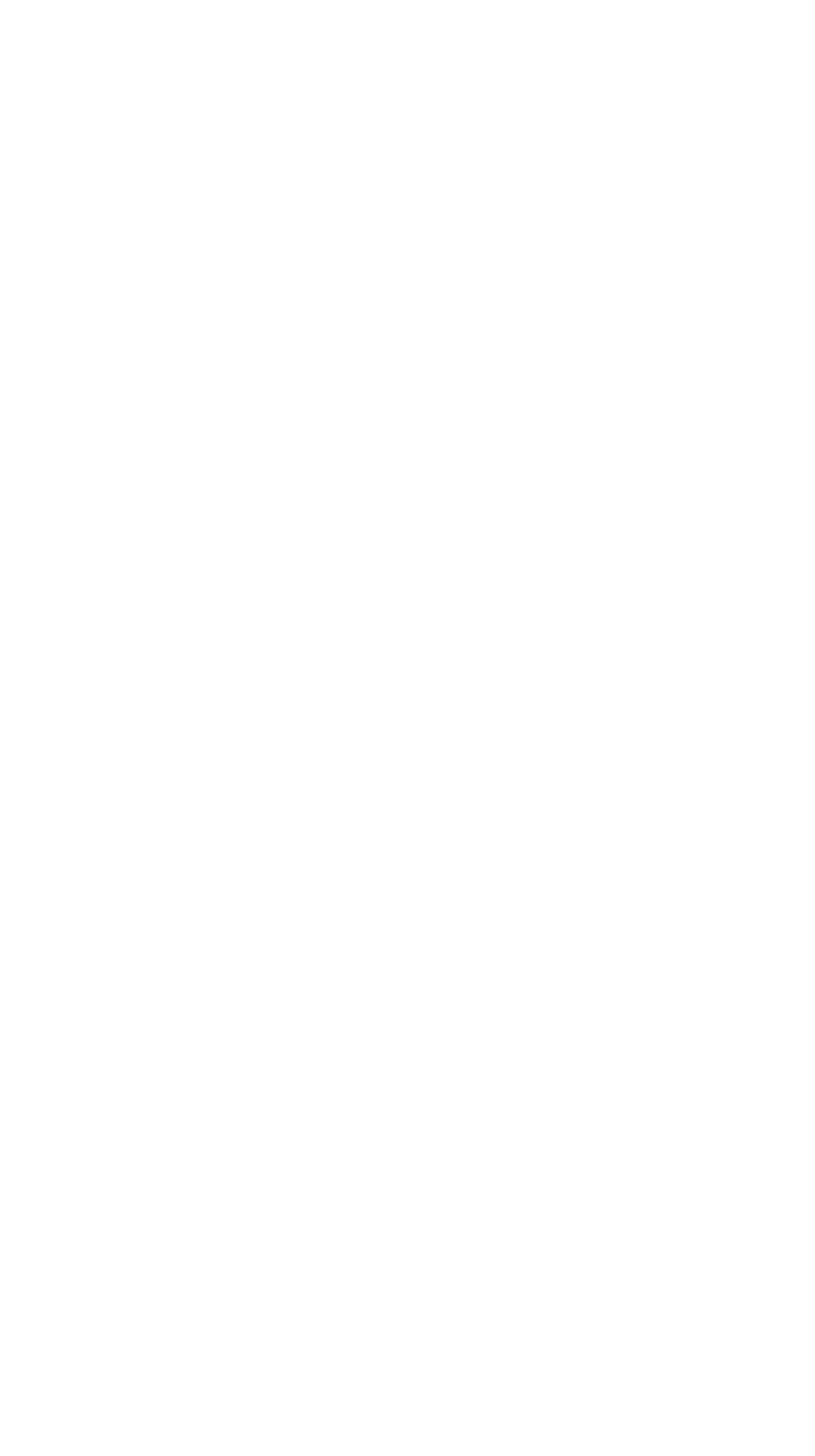Please identify the bounding box coordinates of the element's region that I should click in order to complete the following instruction: "learn about the website". The bounding box coordinates consist of four float numbers between 0 and 1, i.e., [left, top, right, bottom].

[0.413, 0.51, 0.533, 0.539]